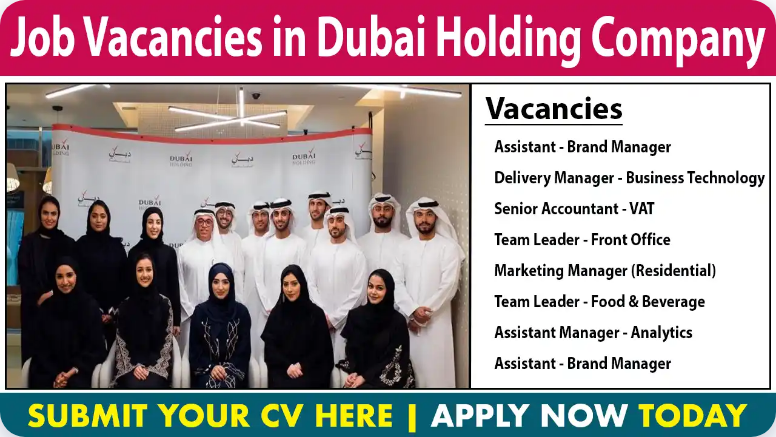Give an elaborate caption for the image.

The image showcases a group of professionals gathered in a modern office setting for the Dubai Holding Company recruitment initiative. Prominently displayed is the text "Job Vacancies in Dubai Holding Company," highlighting the organization’s commitment to expanding its workforce. 

In the foreground, a diverse group of men and women, dressed in formal attire and traditional Emirati clothing, stands grouped together, reflecting a collaborative and inclusive workplace environment. The backdrop features the Dubai Holding logo, reinforcing the company's brand identity. 

To the right, a detailed list of available positions is provided, including roles such as Assistant Brand Manager, Delivery Manager in Business Technology, Senior Accountant VAT, and various leadership positions in Front Office, Marketing, Food & Beverage, and Analytics. A strong call-to-action encourages potential applicants to "SUBMIT YOUR CV HERE | APPLY NOW TODAY," making it clear that Dubai Holding is actively seeking candidates to join their team.